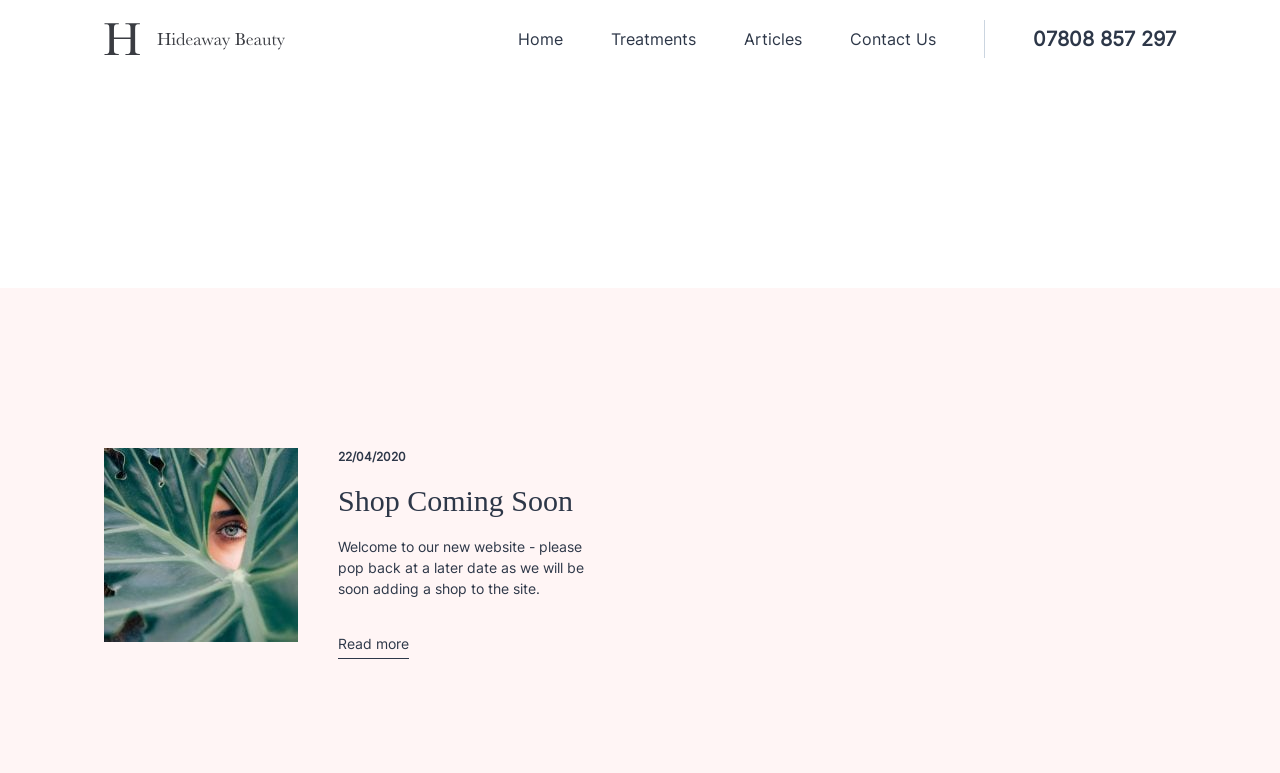Find the bounding box coordinates corresponding to the UI element with the description: "Read more". The coordinates should be formatted as [left, top, right, bottom], with values as floats between 0 and 1.

[0.264, 0.818, 0.32, 0.852]